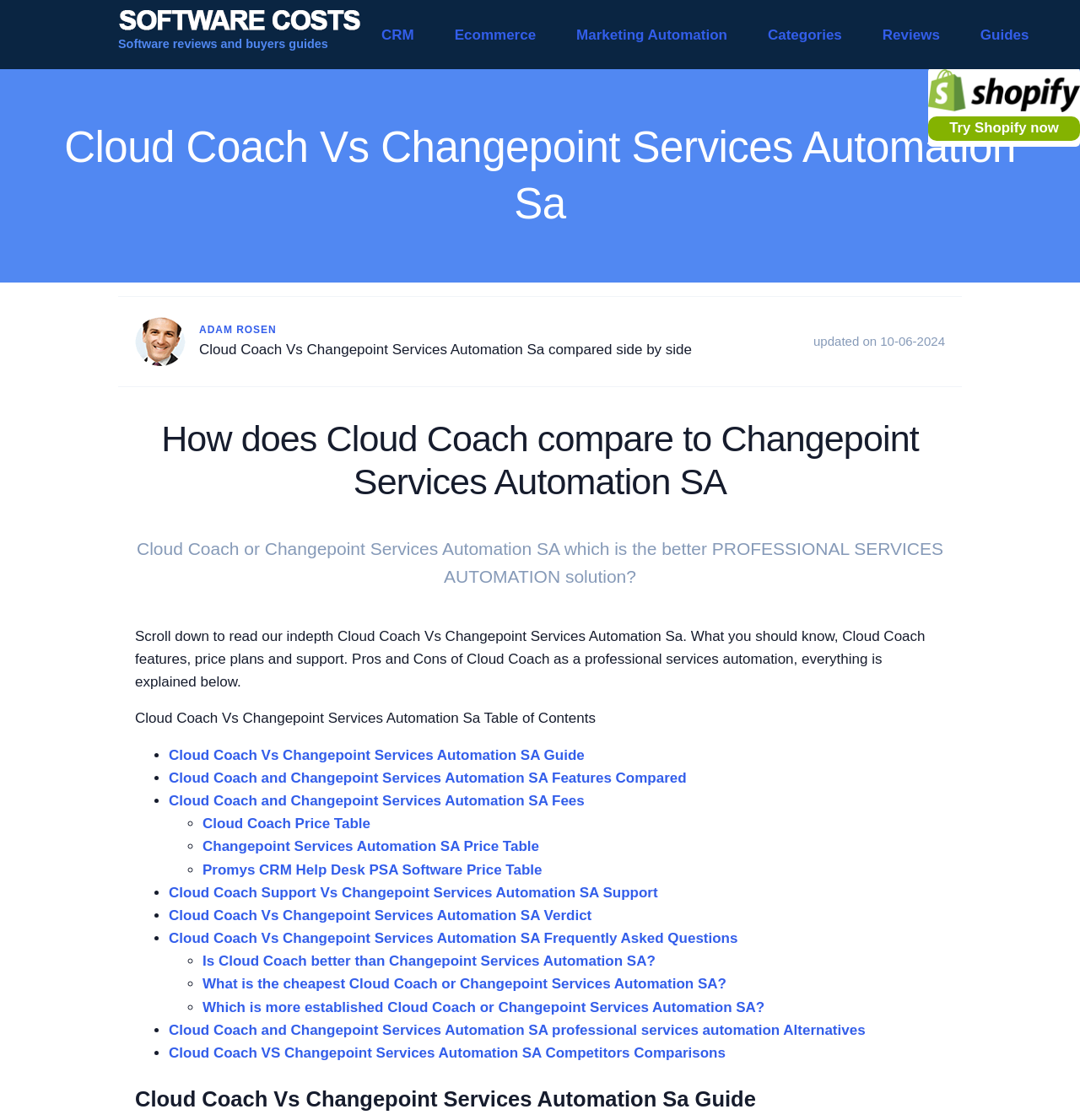Locate the bounding box coordinates of the element to click to perform the following action: 'View the 'Cloud Coach Vs Changepoint Services Automation SA Table of Contents''. The coordinates should be given as four float values between 0 and 1, in the form of [left, top, right, bottom].

[0.125, 0.634, 0.552, 0.649]